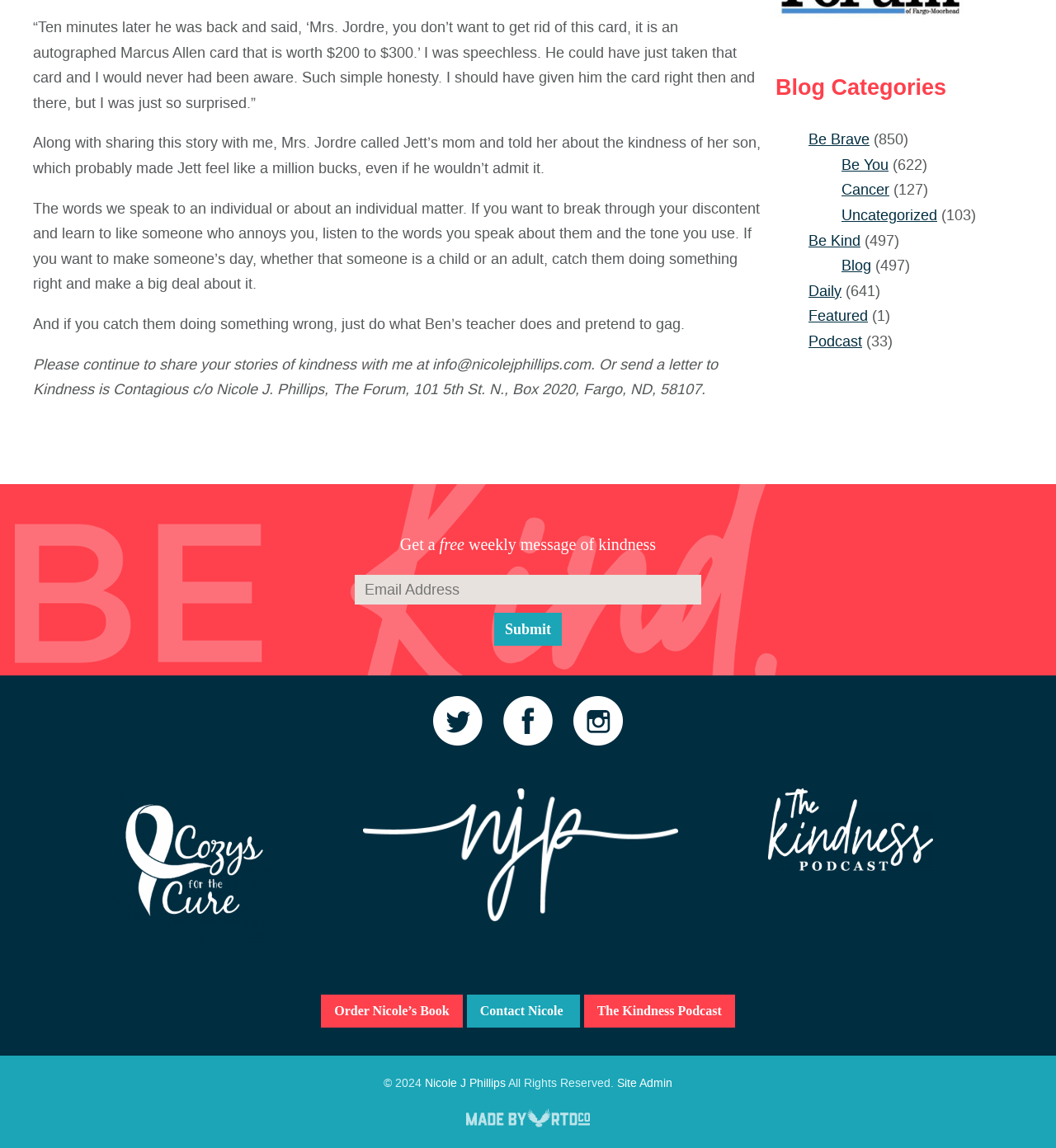What is the year of the copyright?
Use the information from the screenshot to give a comprehensive response to the question.

I found the answer by looking at the text '© 2024' at the bottom of the webpage, which suggests that the year of the copyright is 2024.